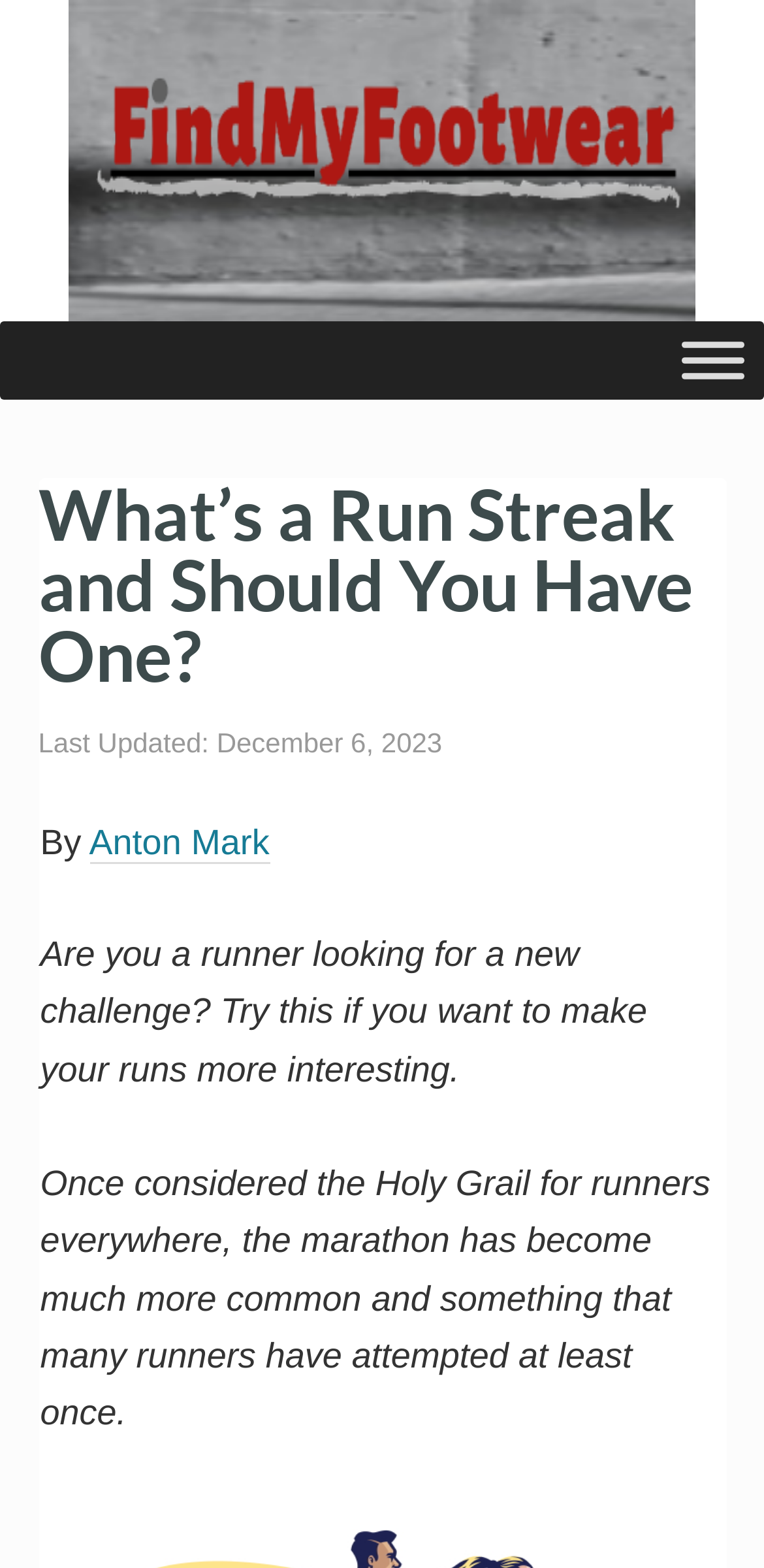Using the provided element description, identify the bounding box coordinates as (top-left x, top-left y, bottom-right x, bottom-right y). Ensure all values are between 0 and 1. Description: Find My Footwear

[0.0, 0.0, 1.0, 0.205]